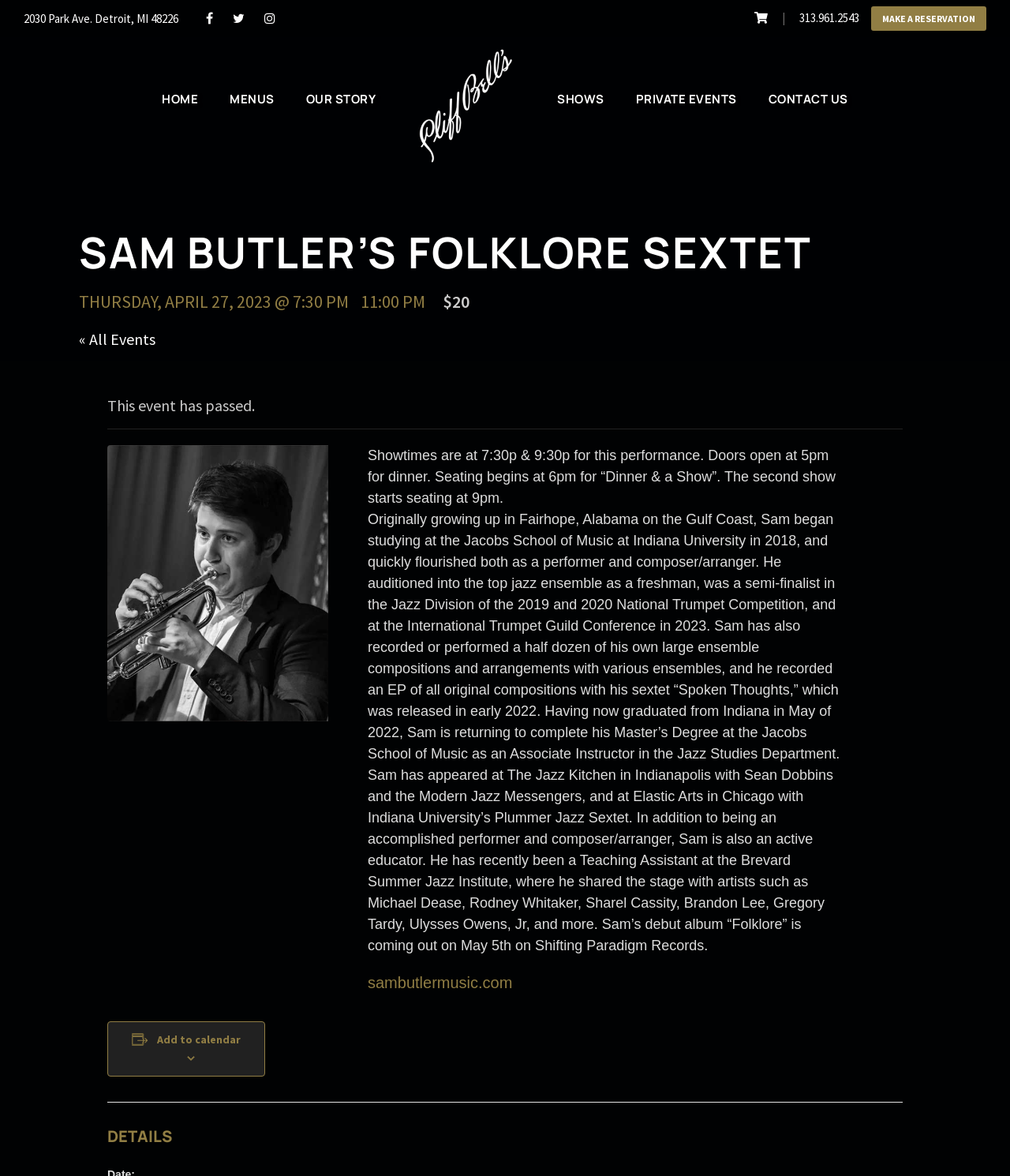Answer the following query with a single word or phrase:
What is the price of the event?

$20